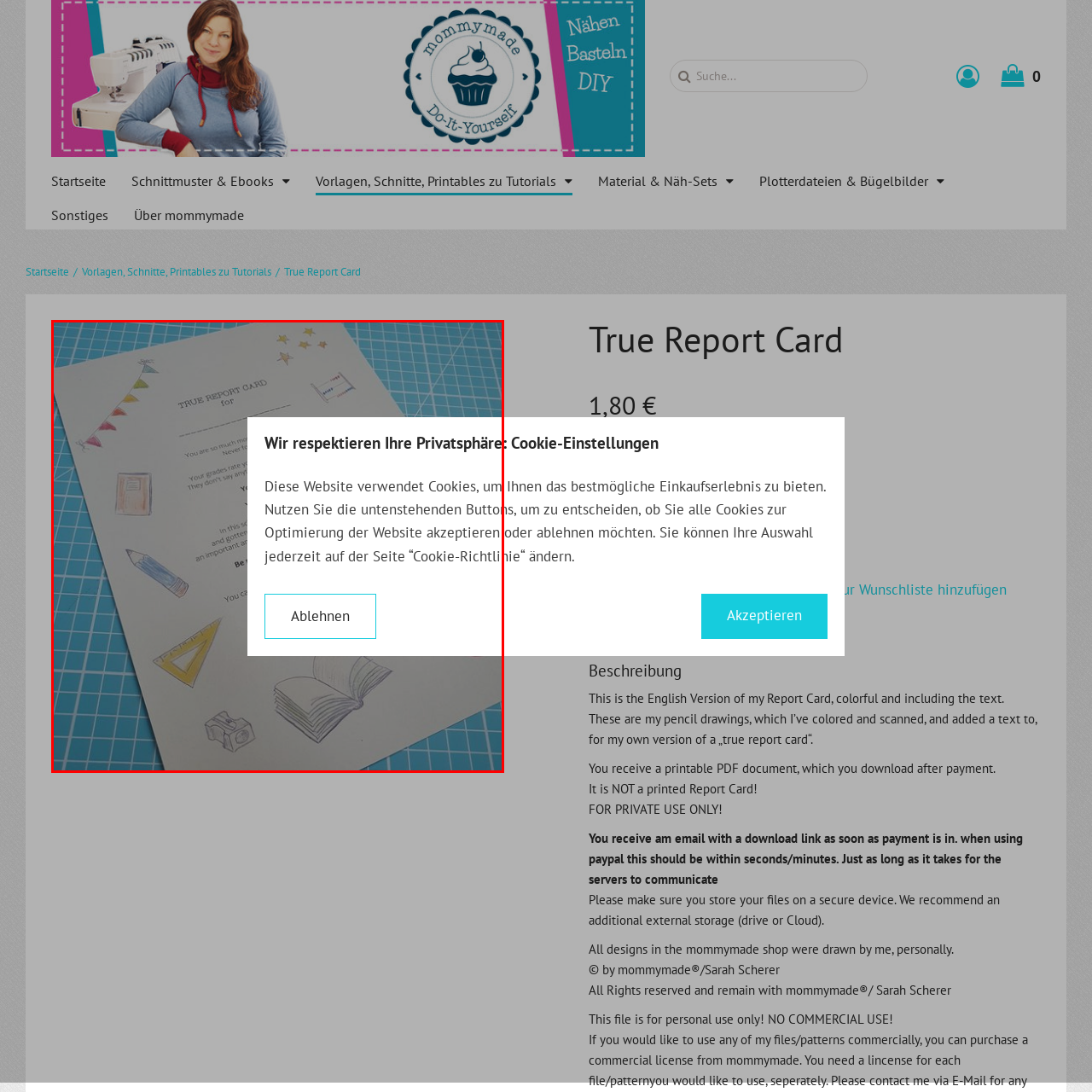Generate a detailed caption for the picture within the red-bordered area.

The image showcases a creatively designed report card titled "TRUE REPORT CARD" prominently displayed at the top. This report card features playful illustrations, including colorful stars, a book, pencils, and banners, enhancing its appealing and whimsical aesthetic. The card is laid against a bright blue grid background, adding a lively touch to the overall presentation. 

In the foreground, a cookie consent banner appears, indicating the website's respect for user privacy. It informs visitors that the site utilizes cookies for optimal shopping experiences and provides options to accept or refuse these cookies, with a button labeled "Ablehnen" (Reject). This dual focus highlights both the engaging design of the report card and the importance of user privacy on the site.